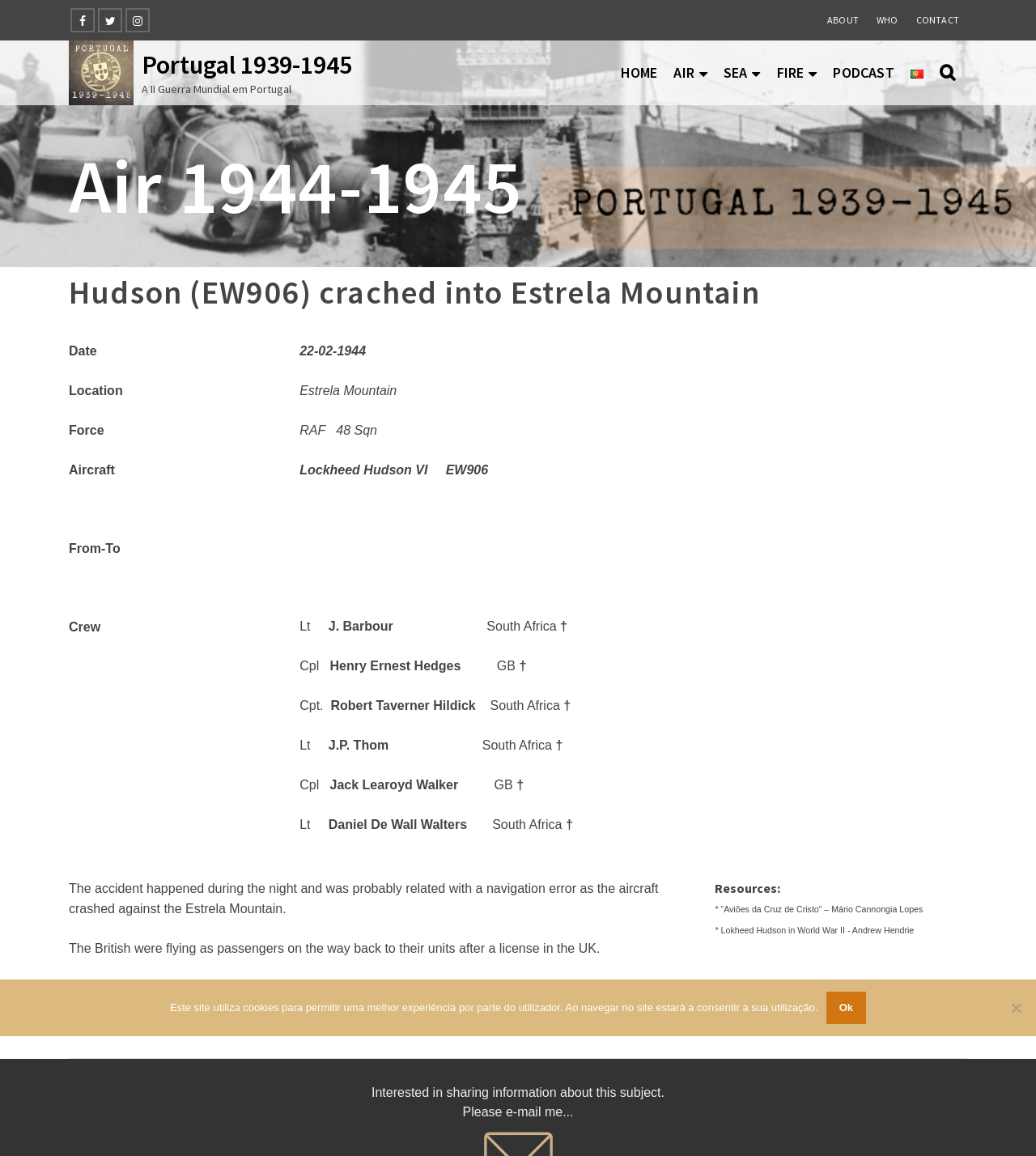What is the date of the accident?
Answer briefly with a single word or phrase based on the image.

22-02-1944